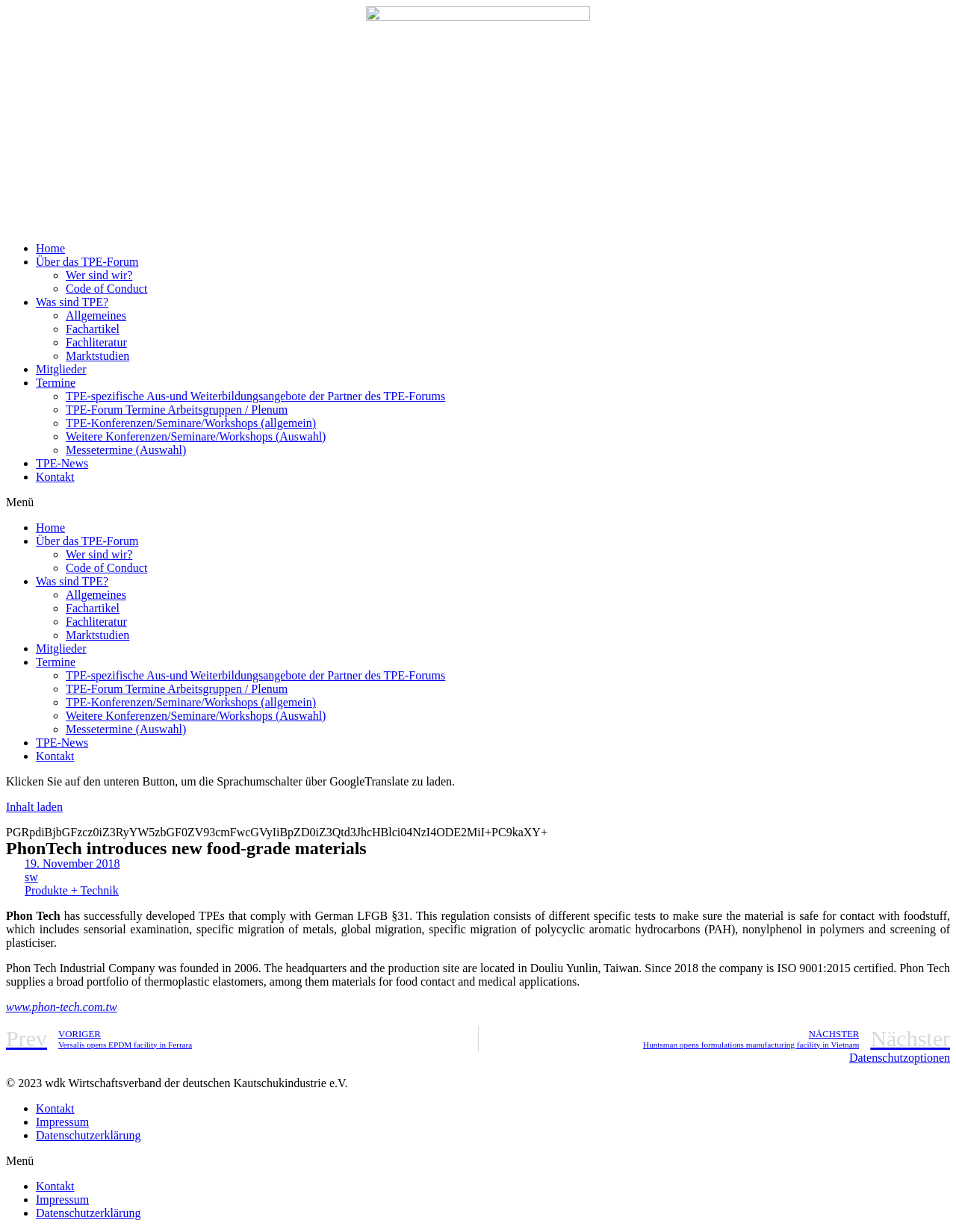Please determine the bounding box coordinates of the clickable area required to carry out the following instruction: "Visit the 'Produkte + Technik' page". The coordinates must be four float numbers between 0 and 1, represented as [left, top, right, bottom].

[0.026, 0.718, 0.124, 0.728]